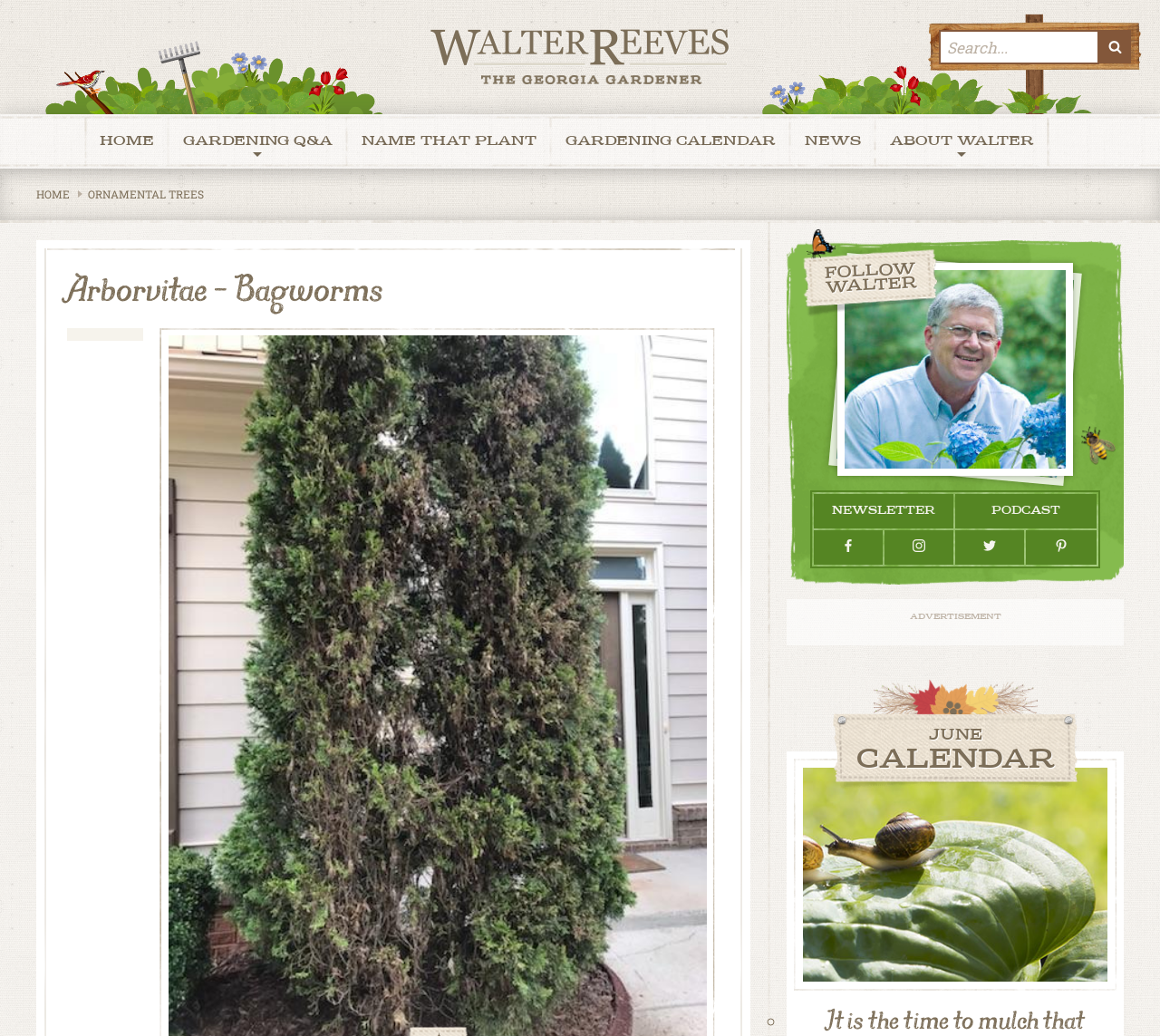Identify the bounding box coordinates of the area that should be clicked in order to complete the given instruction: "click on the newsletter link". The bounding box coordinates should be four float numbers between 0 and 1, i.e., [left, top, right, bottom].

[0.702, 0.477, 0.822, 0.51]